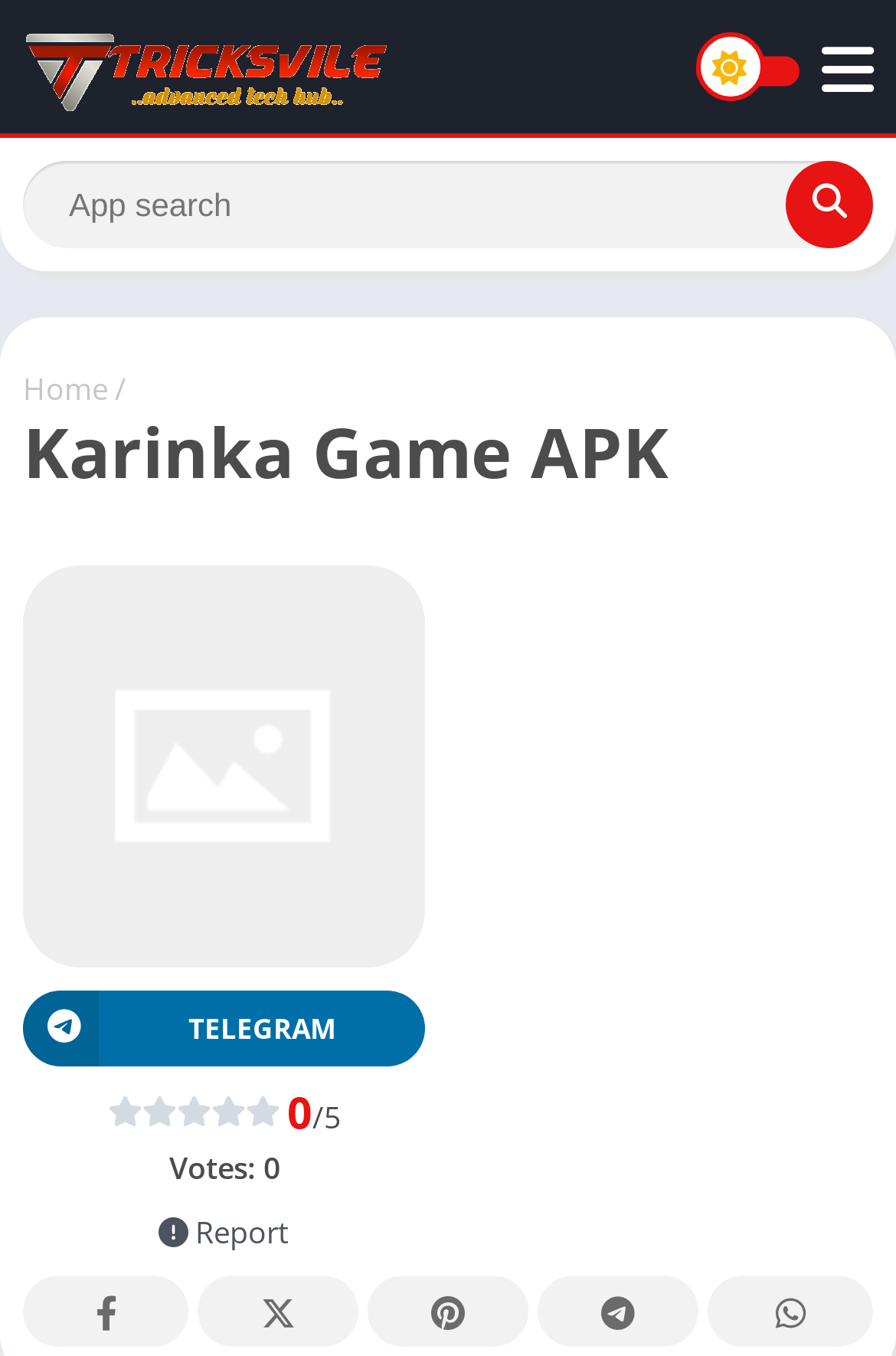Bounding box coordinates are specified in the format (top-left x, top-left y, bottom-right x, bottom-right y). All values are floating point numbers bounded between 0 and 1. Please provide the bounding box coordinate of the region this sentence describes: aria-label="Search" title="App search"

[0.877, 0.119, 0.974, 0.183]